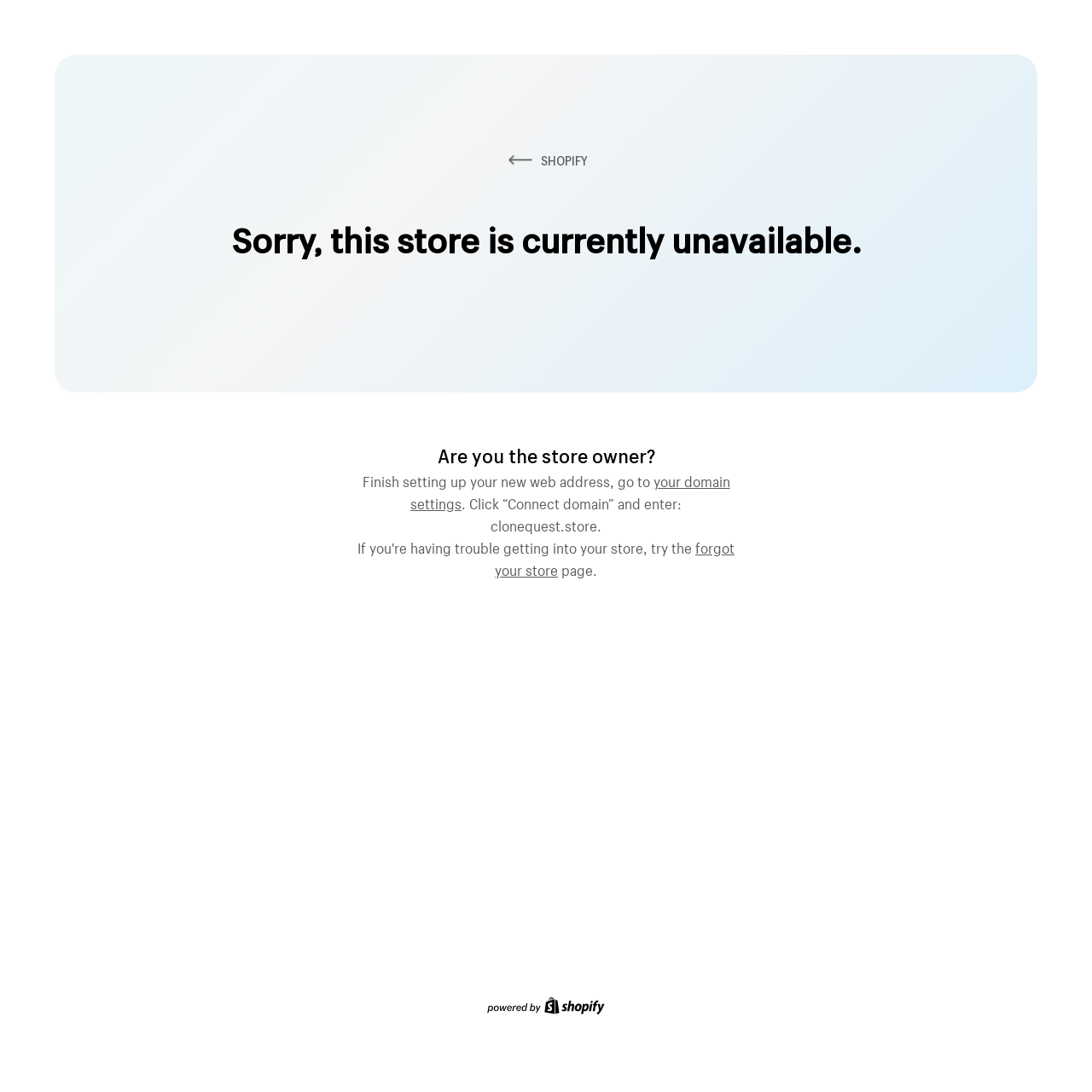Offer a detailed account of what is visible on the webpage.

The webpage appears to be a Shopify ecommerce platform page, with a prominent link to "SHOPIFY" at the top center, accompanied by a small image. Below this, a heading announces that the store is currently unavailable. 

In the middle of the page, there is a section that seems to be addressing the store owner, with a series of static text and links providing instructions on how to set up their web address. The text "Are you the store owner?" is followed by a message asking them to finish setting up their new web address, with a link to "your domain settings" and further instructions on what to do next. 

Additionally, there is a link to "forgot your store page" in case the owner needs to recover their store. 

At the bottom of the page, there is a content information section, which contains an image.